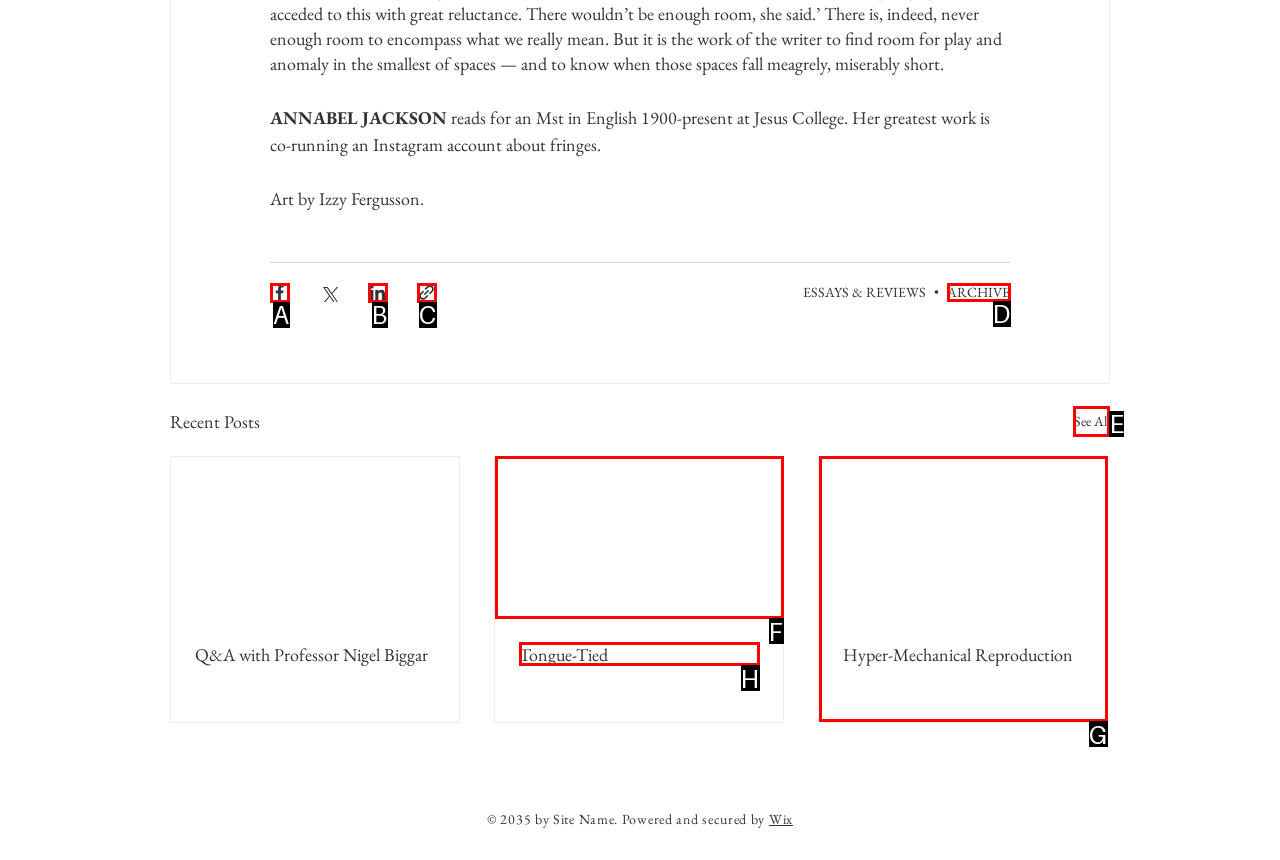Determine the letter of the element you should click to carry out the task: See All recent posts
Answer with the letter from the given choices.

E